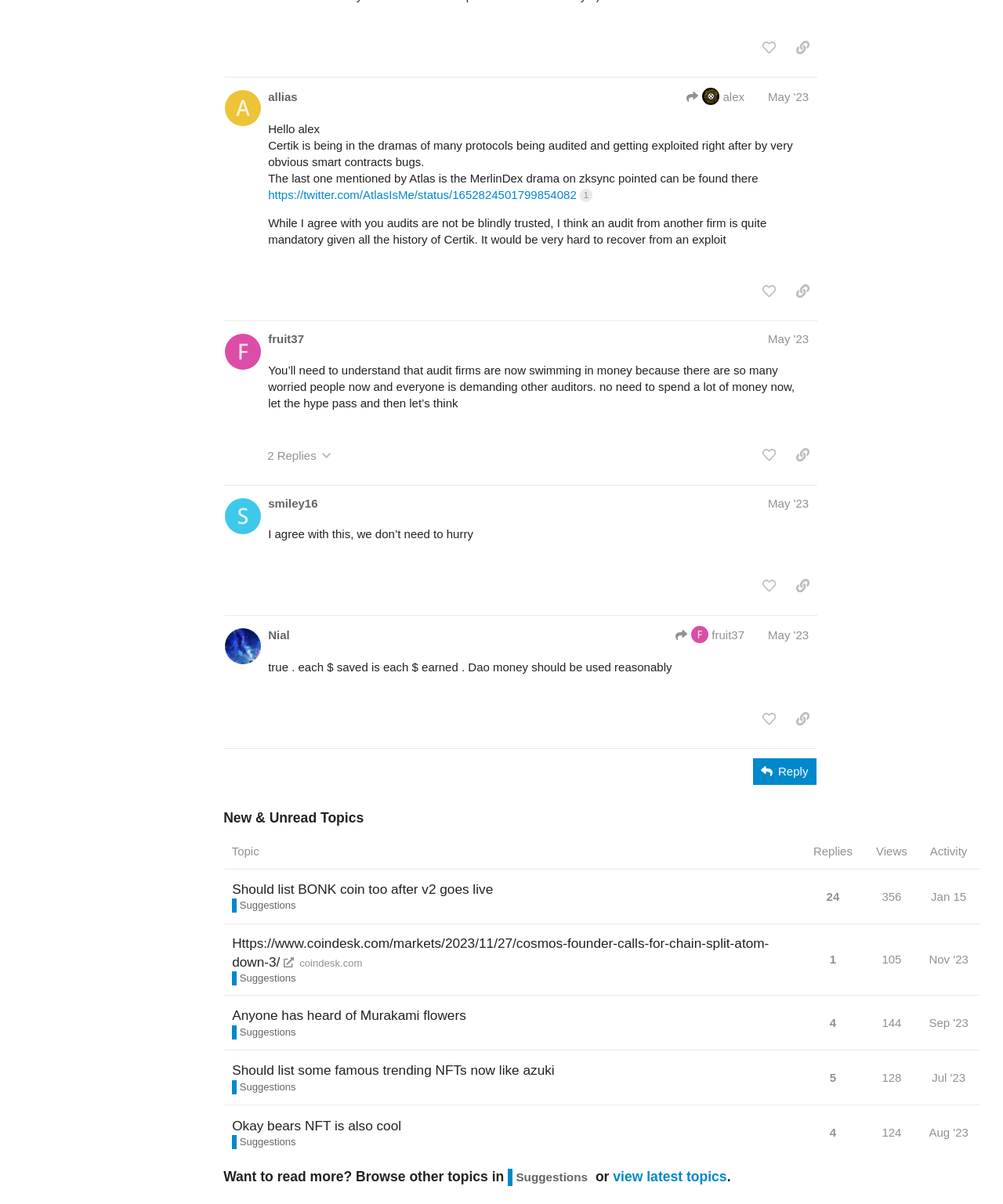Please identify the bounding box coordinates of the element that needs to be clicked to perform the following instruction: "Learn more about Triotechdigital".

None